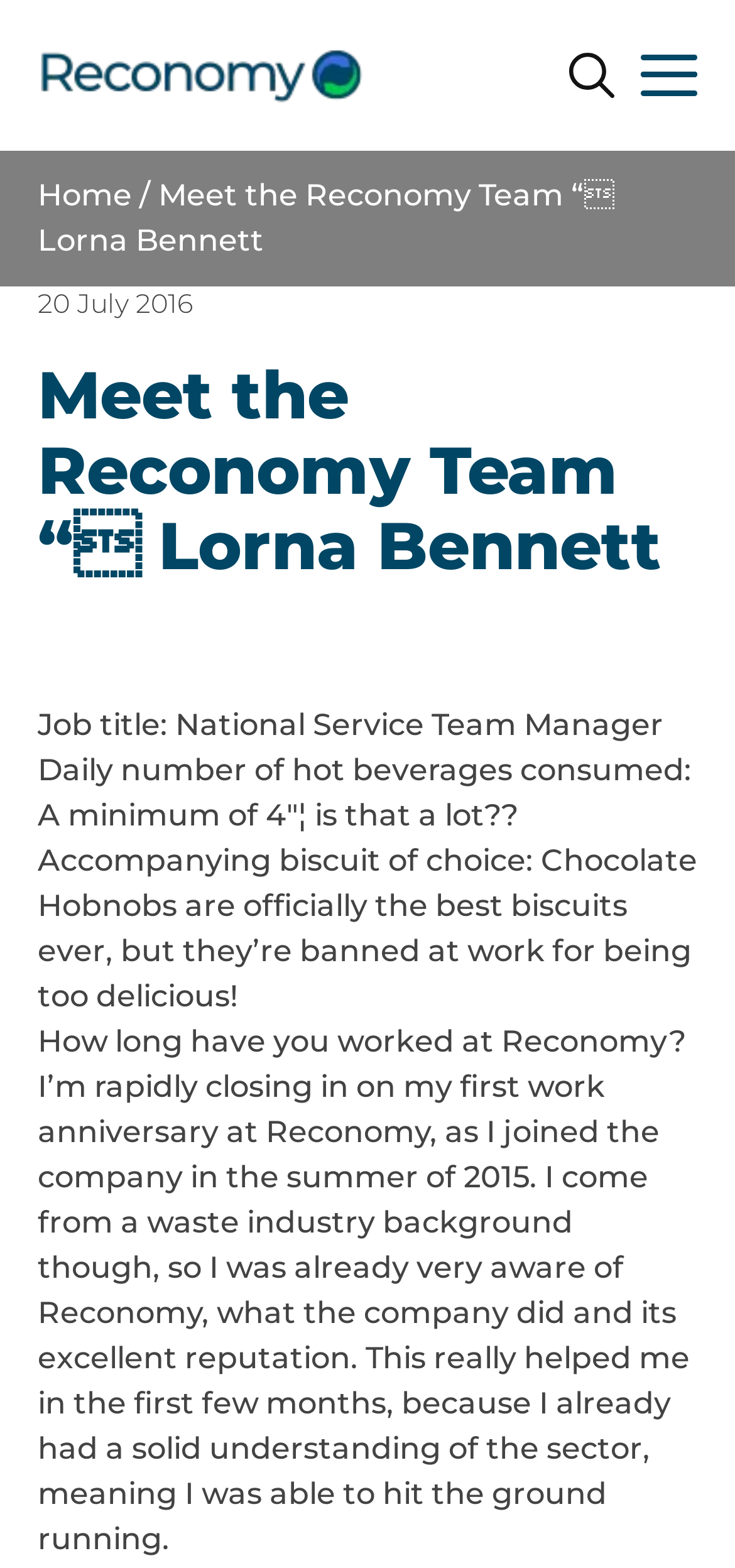Given the element description, predict the bounding box coordinates in the format (top-left x, top-left y, bottom-right x, bottom-right y), using floating point numbers between 0 and 1: parent_node: Search value="Search"

[0.7, 0.096, 0.897, 0.151]